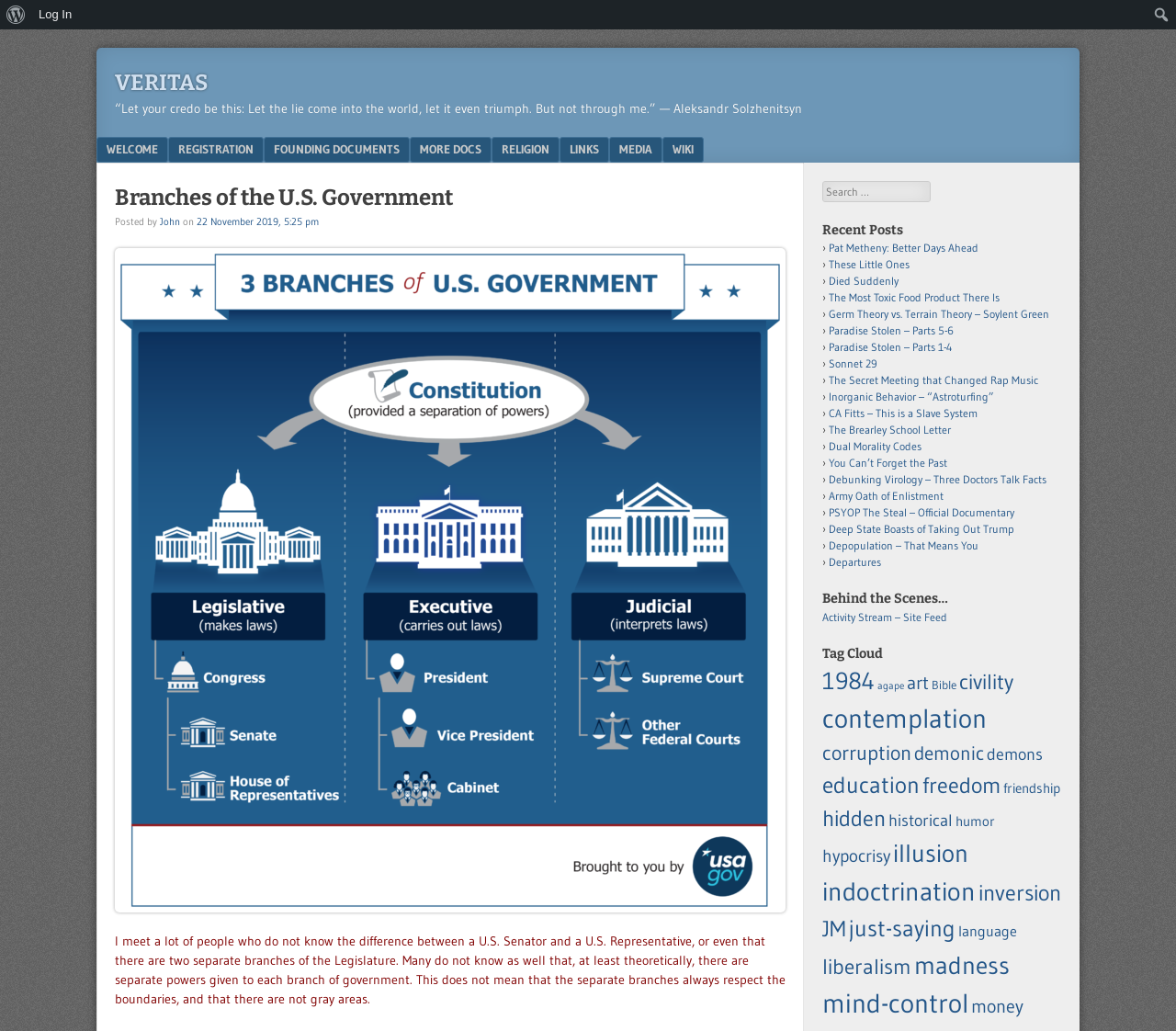Please find the bounding box for the following UI element description. Provide the coordinates in (top-left x, top-left y, bottom-right x, bottom-right y) format, with values between 0 and 1: parent_node: Search name="s" placeholder="Search …"

[0.699, 0.175, 0.791, 0.196]